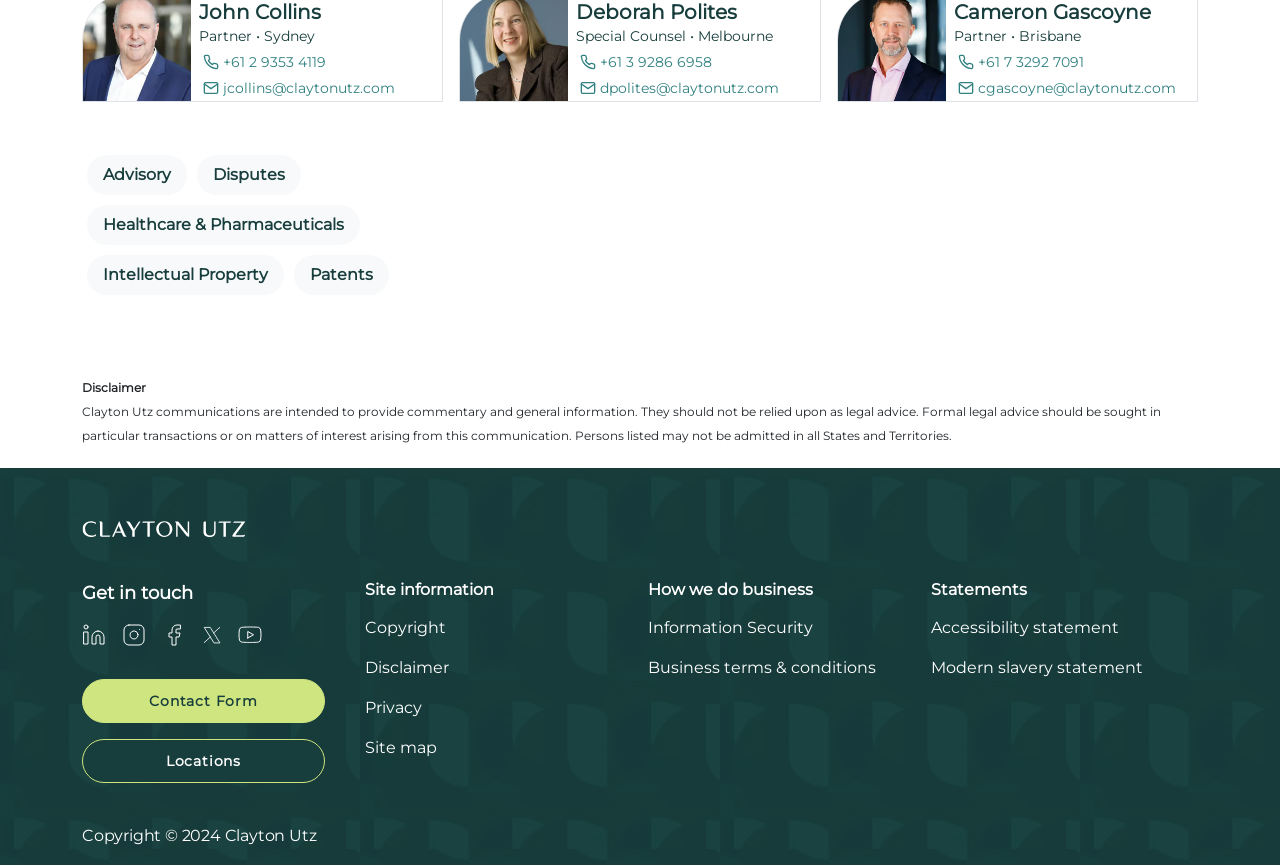Please identify the bounding box coordinates of the area that needs to be clicked to follow this instruction: "Get in touch with the office in Brisbane".

[0.745, 0.031, 0.796, 0.052]